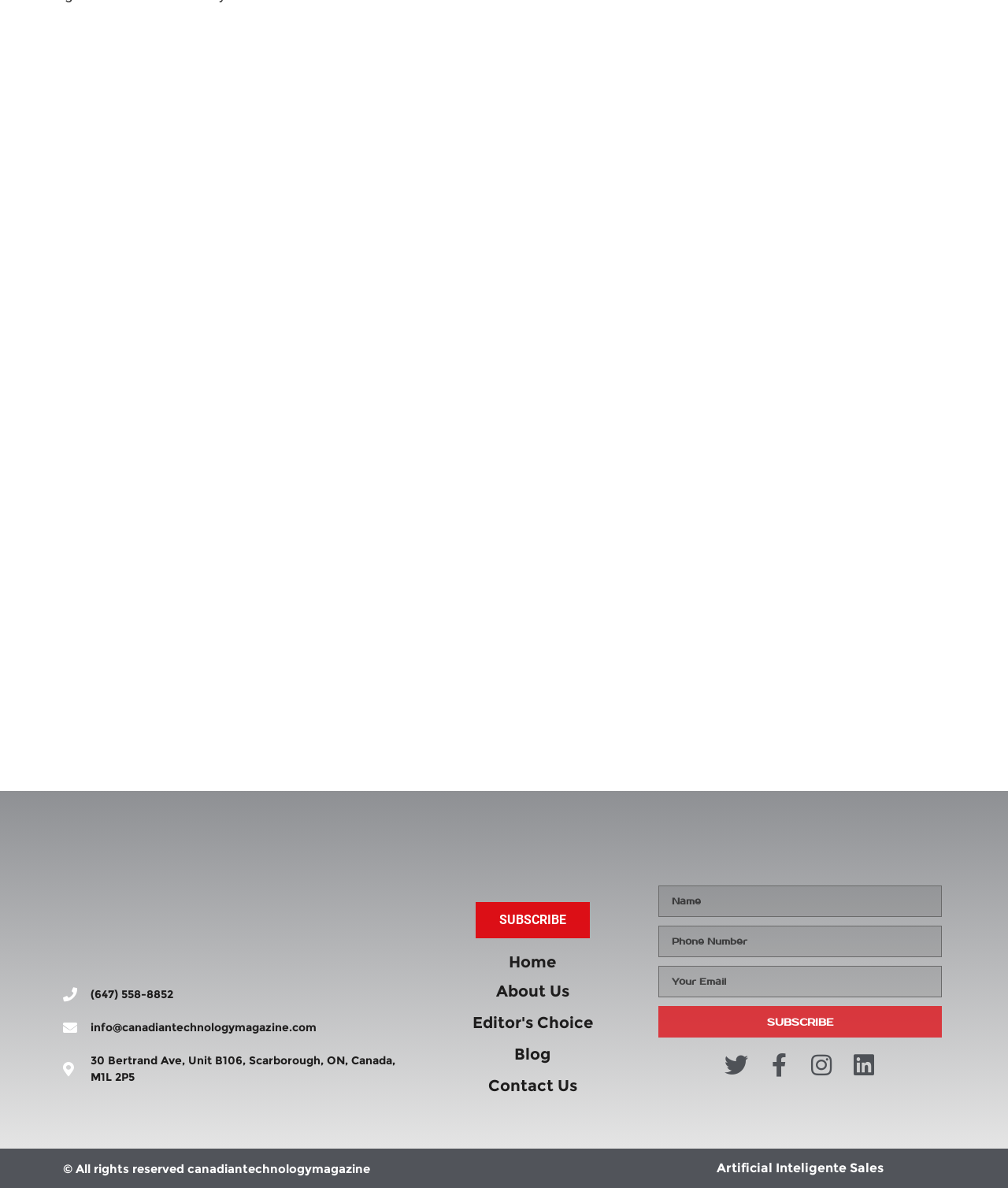What is the topic of the webpage section below the subscription form?
We need a detailed and meticulous answer to the question.

I found the topic by looking at the heading element with the text 'Artificial Inteligente Sales' which is located below the subscription form and above the social media links.